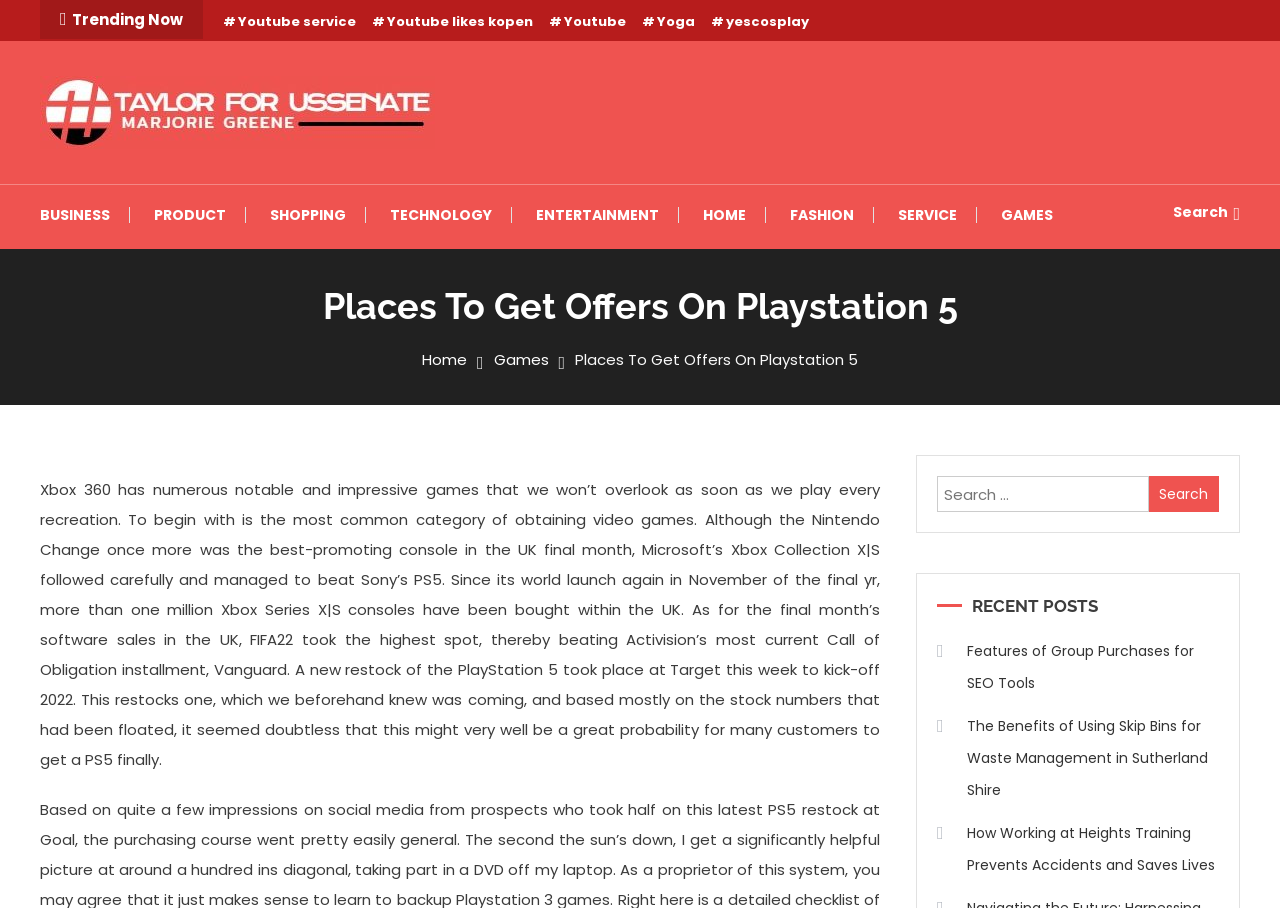Pinpoint the bounding box coordinates of the area that should be clicked to complete the following instruction: "Click on BUSINESS link". The coordinates must be given as four float numbers between 0 and 1, i.e., [left, top, right, bottom].

[0.031, 0.204, 0.102, 0.27]